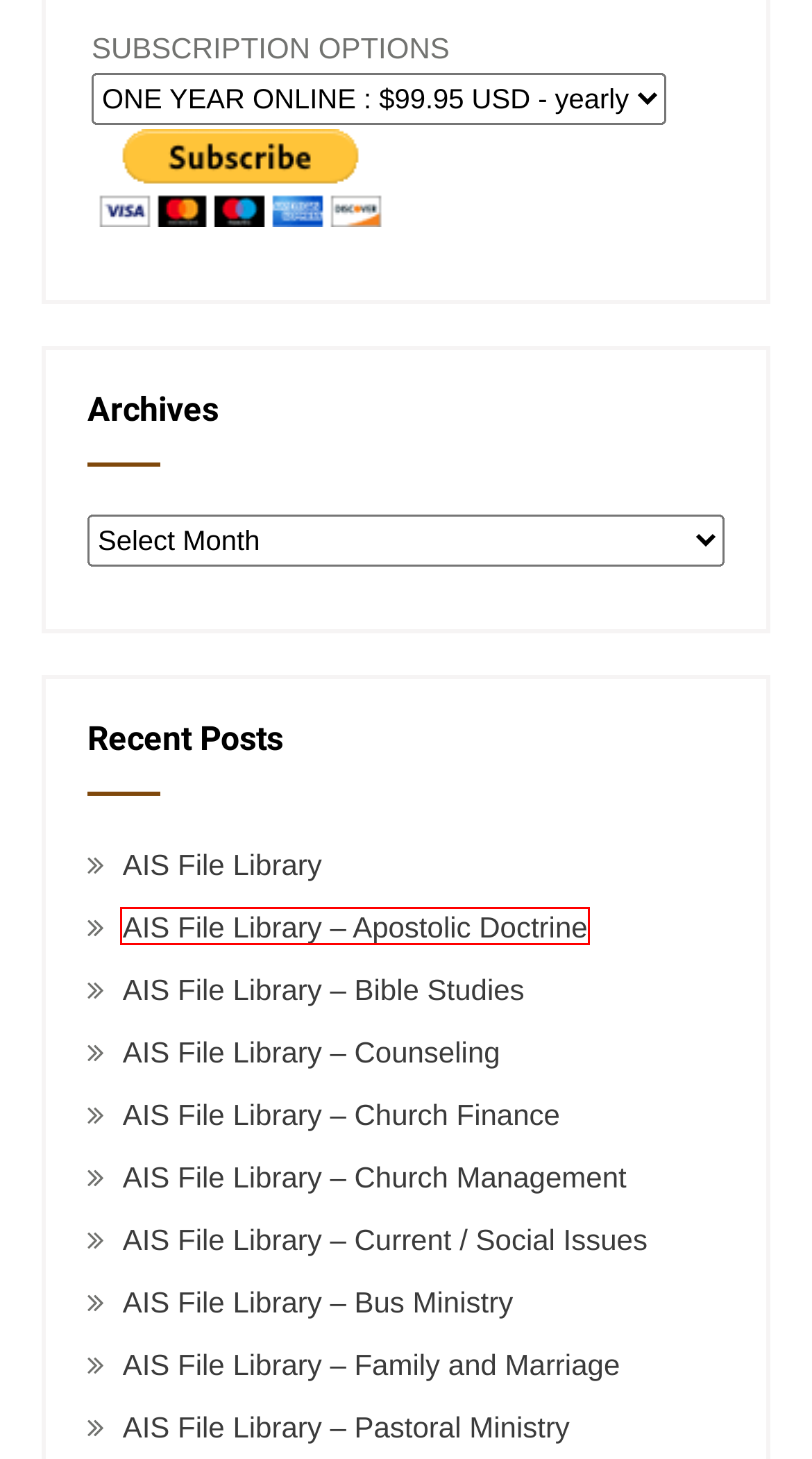Look at the screenshot of the webpage and find the element within the red bounding box. Choose the webpage description that best fits the new webpage that will appear after clicking the element. Here are the candidates:
A. AIS File Library – Current / Social Issues – APOSTOLIC INFORMATION SERVICE
B. AIS File Library – Church Management – APOSTOLIC INFORMATION SERVICE
C. AIS File Library – Apostolic Doctrine – APOSTOLIC INFORMATION SERVICE
D. AIS File Library – Bus Ministry – APOSTOLIC INFORMATION SERVICE
E. AIS File Library – Counseling – APOSTOLIC INFORMATION SERVICE
F. AIS File Library – Bible Studies – APOSTOLIC INFORMATION SERVICE
G. AIS File Library – Family and Marriage – APOSTOLIC INFORMATION SERVICE
H. AIS File Library – Church Finance – APOSTOLIC INFORMATION SERVICE

C